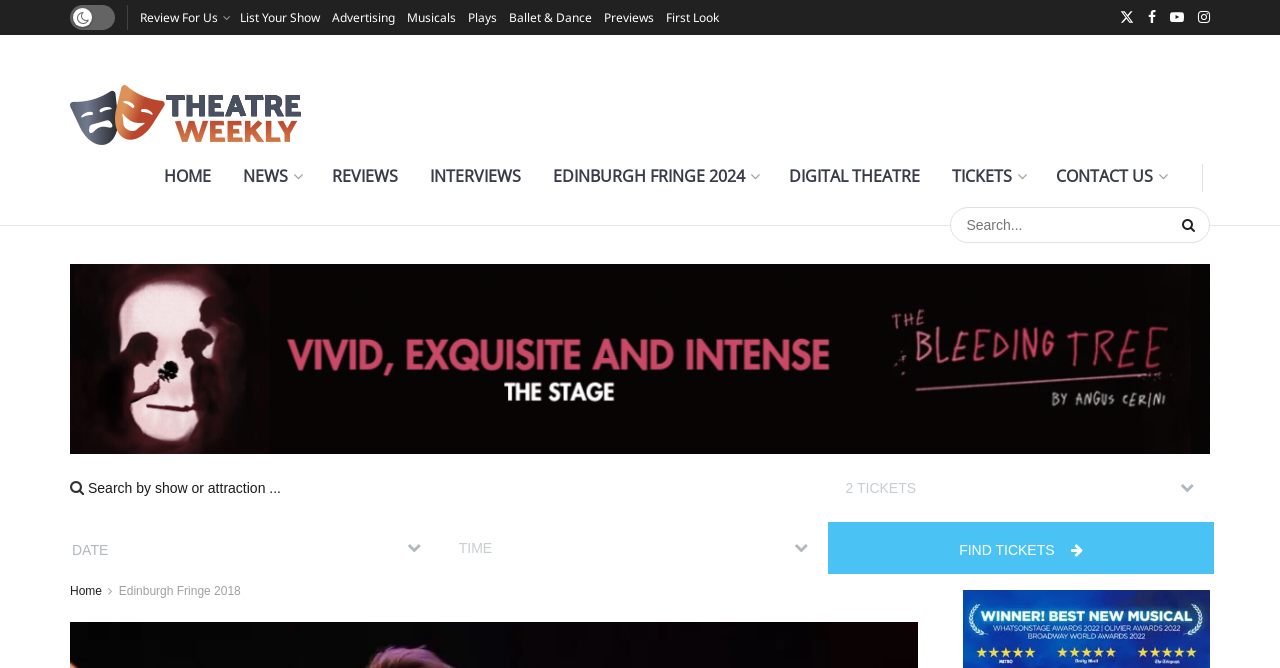Extract the main headline from the webpage and generate its text.

Edinburgh Review: Timpson The Musical at C Venues